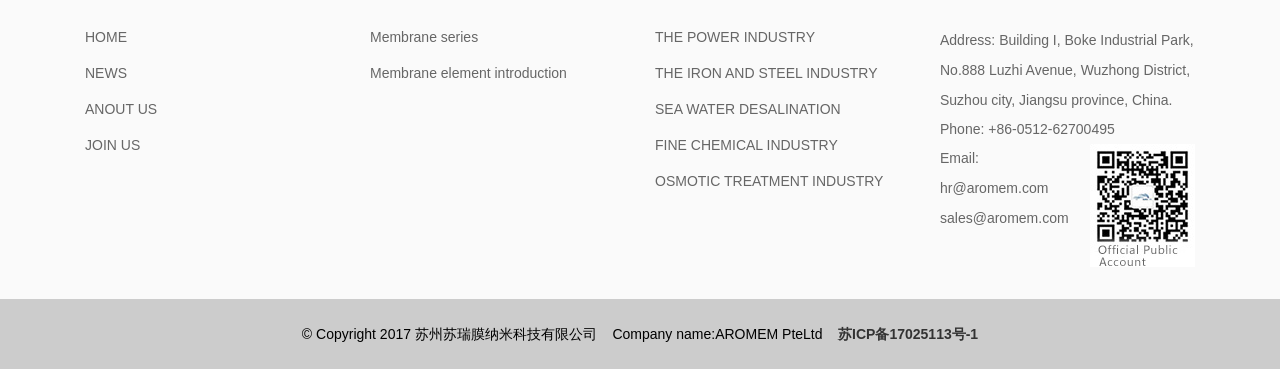What is the company's address? From the image, respond with a single word or brief phrase.

Building I, Boke Industrial Park, No.888 Luzhi Avenue, Wuzhong District, Suzhou city, Jiangsu province, China.